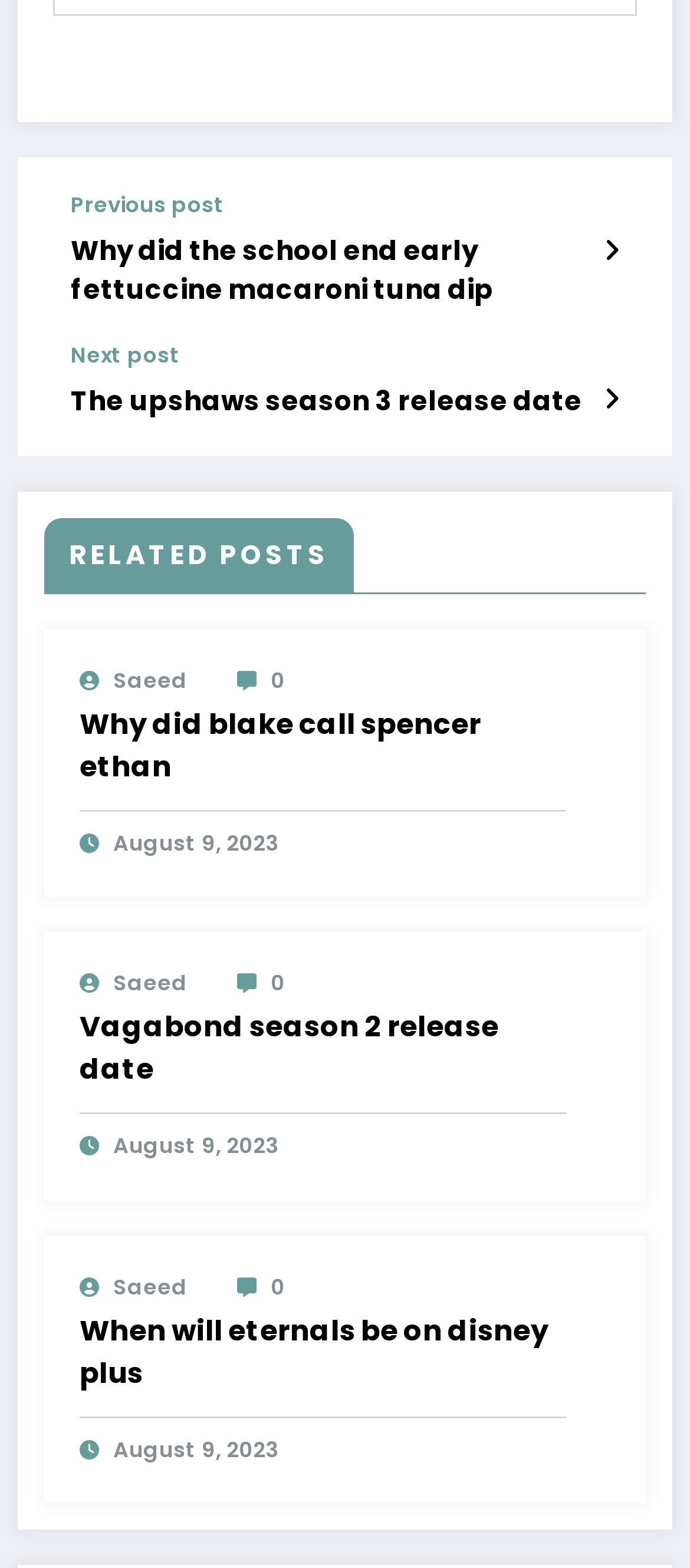Locate the bounding box coordinates of the clickable area to execute the instruction: "Click on the link 'Why did blake call spencer ethan'". Provide the coordinates as four float numbers between 0 and 1, represented as [left, top, right, bottom].

[0.115, 0.449, 0.82, 0.503]